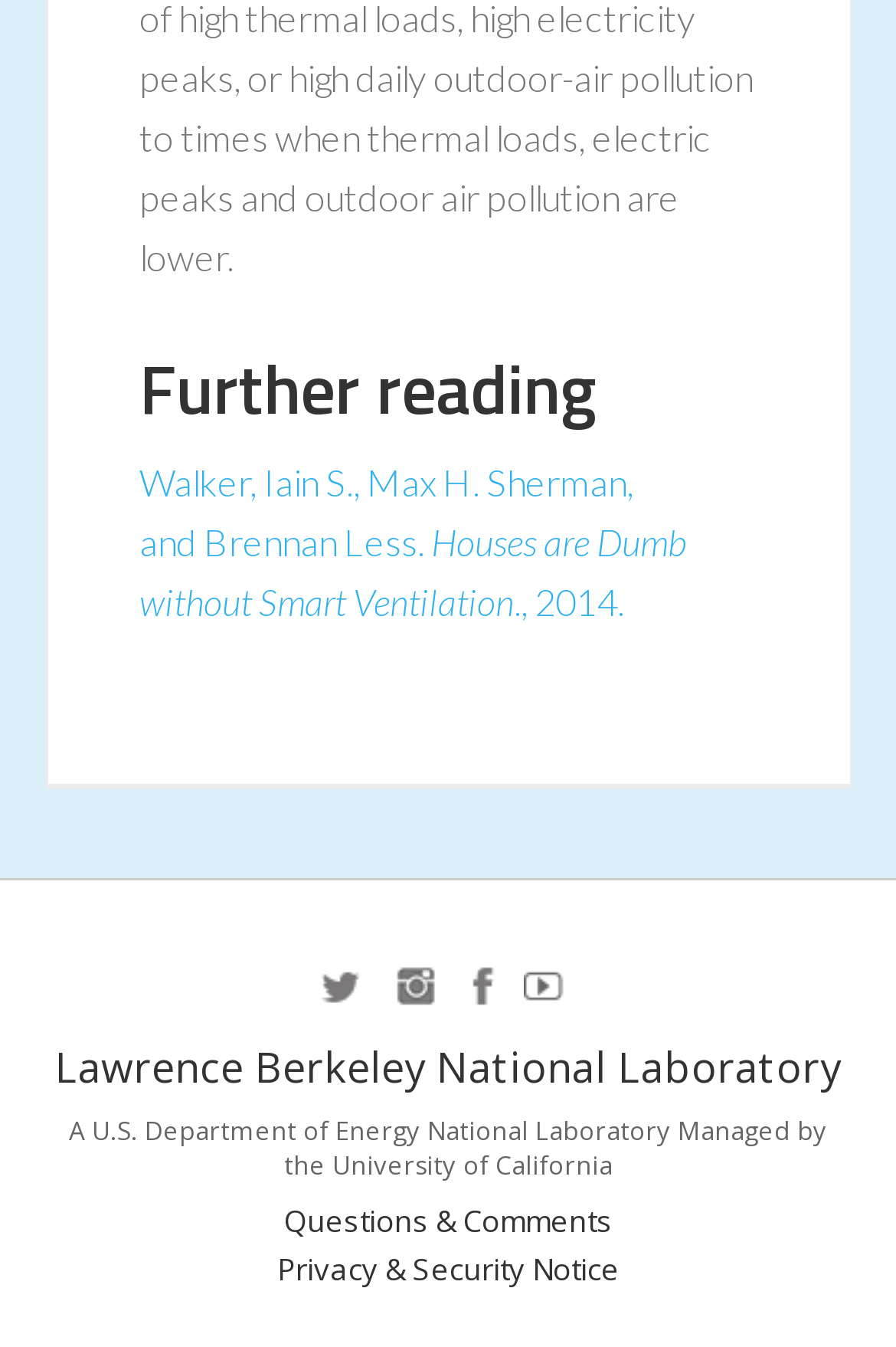Provide your answer in one word or a succinct phrase for the question: 
What is the purpose of the 'Questions & Comments' link?

To ask questions or make comments